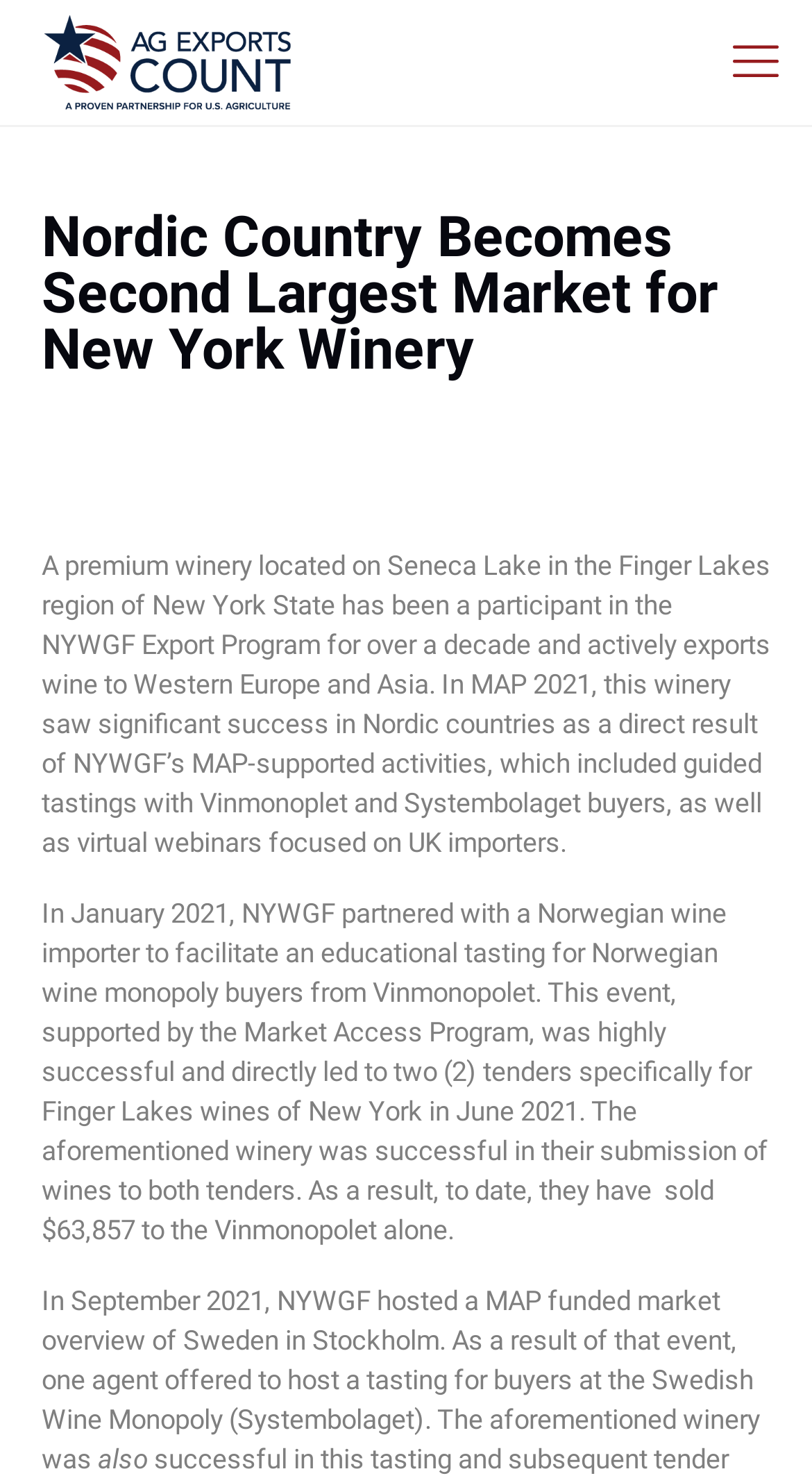Please reply with a single word or brief phrase to the question: 
How much did the winery sell to Vinmonopolet?

$63,857